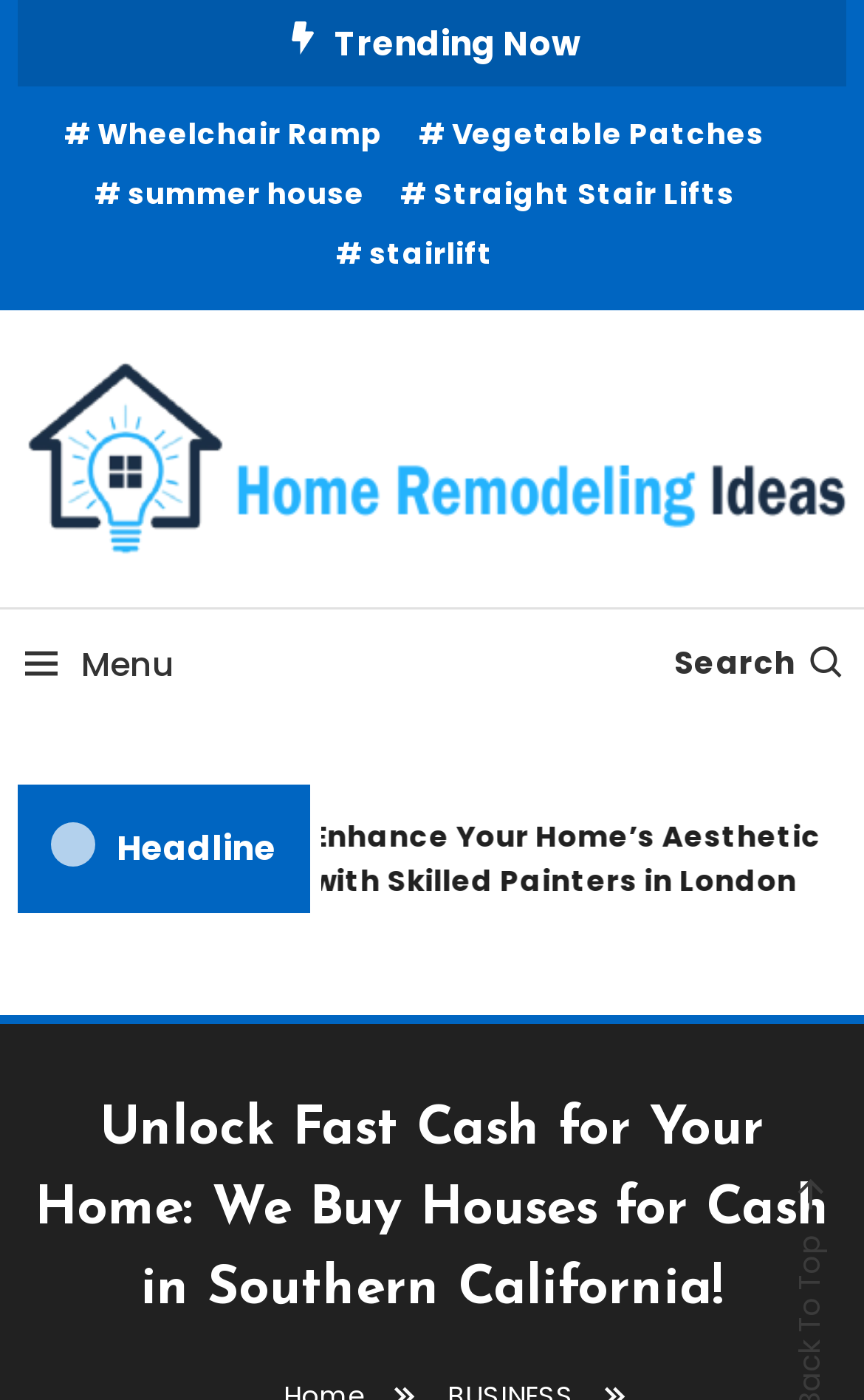Refer to the screenshot and give an in-depth answer to this question: What is the purpose of the link 'We Buy Houses for Cash in Southern California'?

The link 'We Buy Houses for Cash in Southern California' is likely a call-to-action for homeowners to sell their houses quickly, as it is prominently displayed on the webpage and has a sense of urgency implied by the phrase 'Fast Cash'.